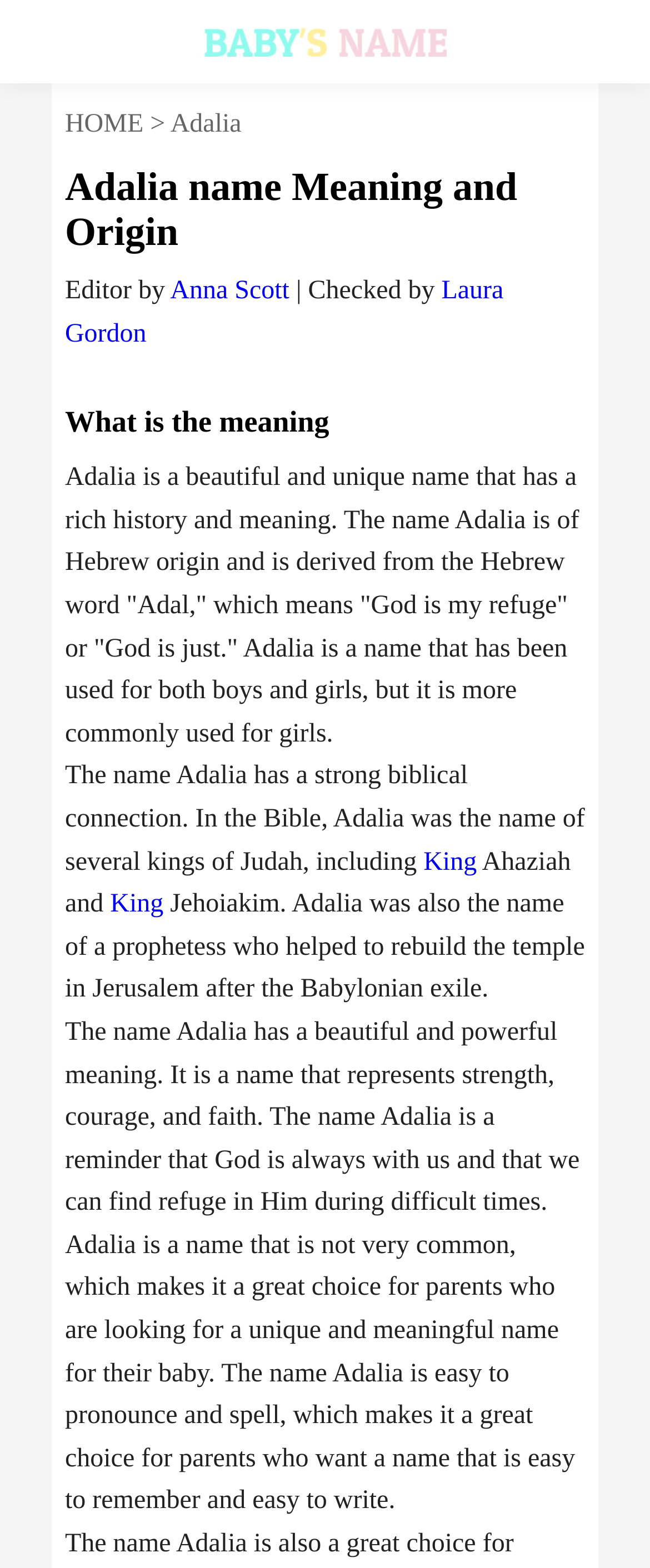Give a succinct answer to this question in a single word or phrase: 
What is the biblical connection of the name Adalia?

Kings of Judah